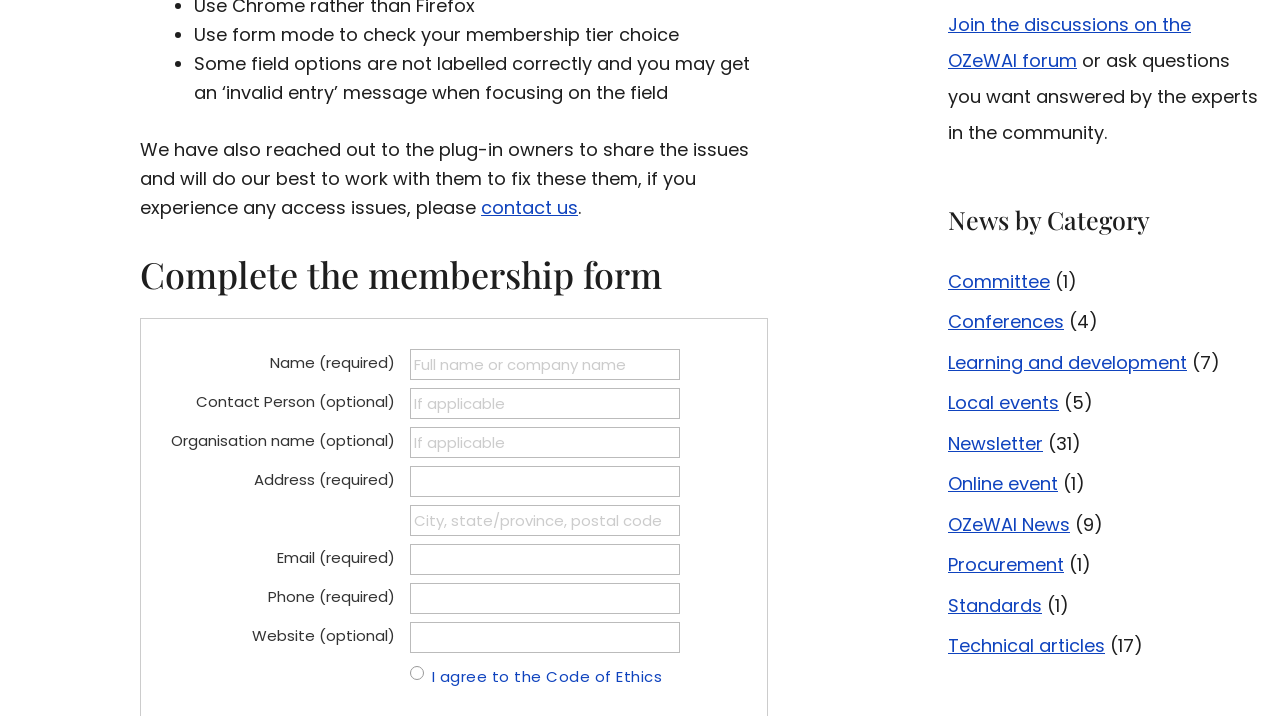Locate the bounding box coordinates of the element's region that should be clicked to carry out the following instruction: "Join the discussions on the OZeWAI forum". The coordinates need to be four float numbers between 0 and 1, i.e., [left, top, right, bottom].

[0.741, 0.017, 0.93, 0.102]